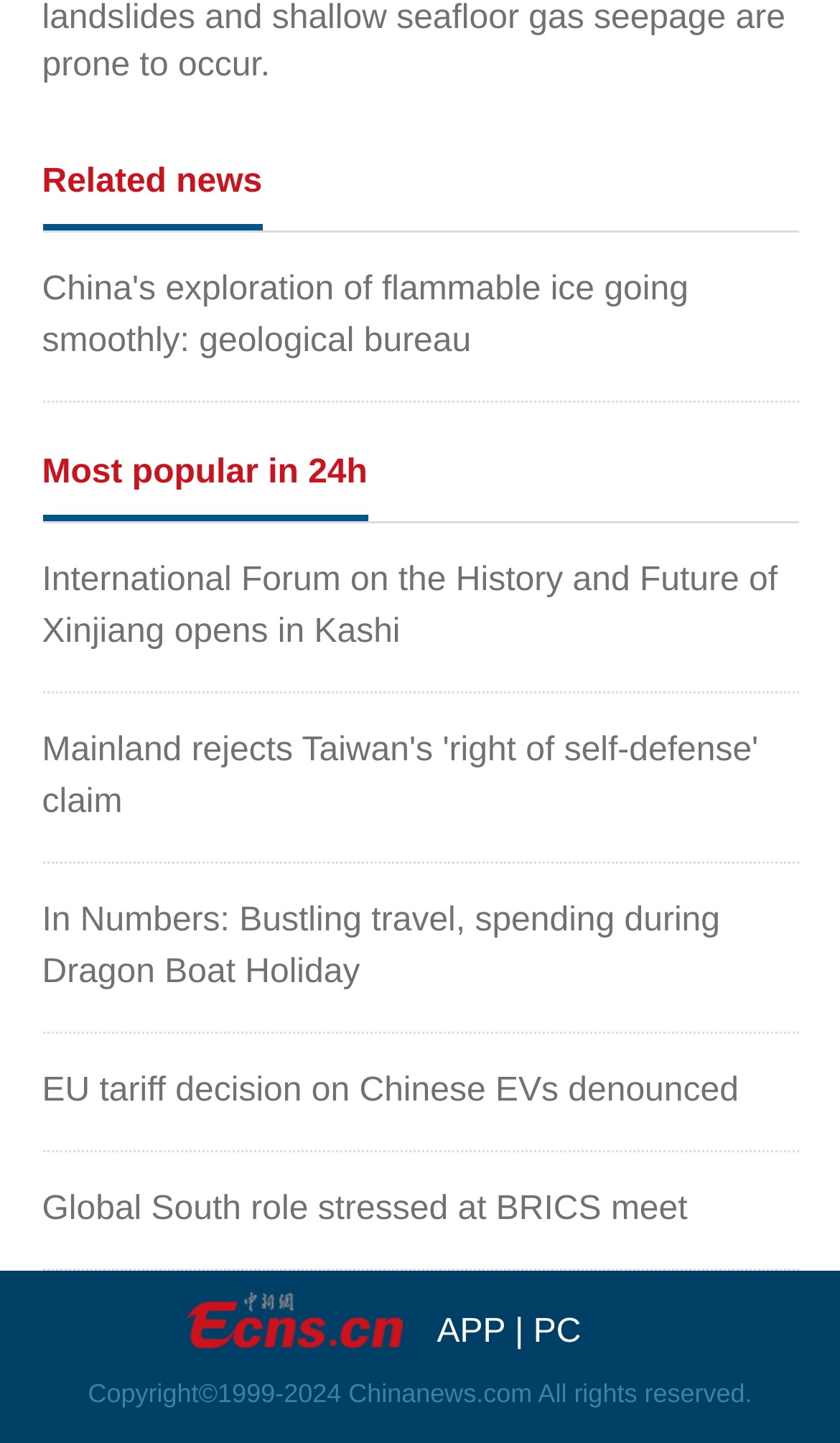Determine the bounding box coordinates for the region that must be clicked to execute the following instruction: "View the International Forum on the History and Future of Xinjiang".

[0.05, 0.39, 0.926, 0.451]